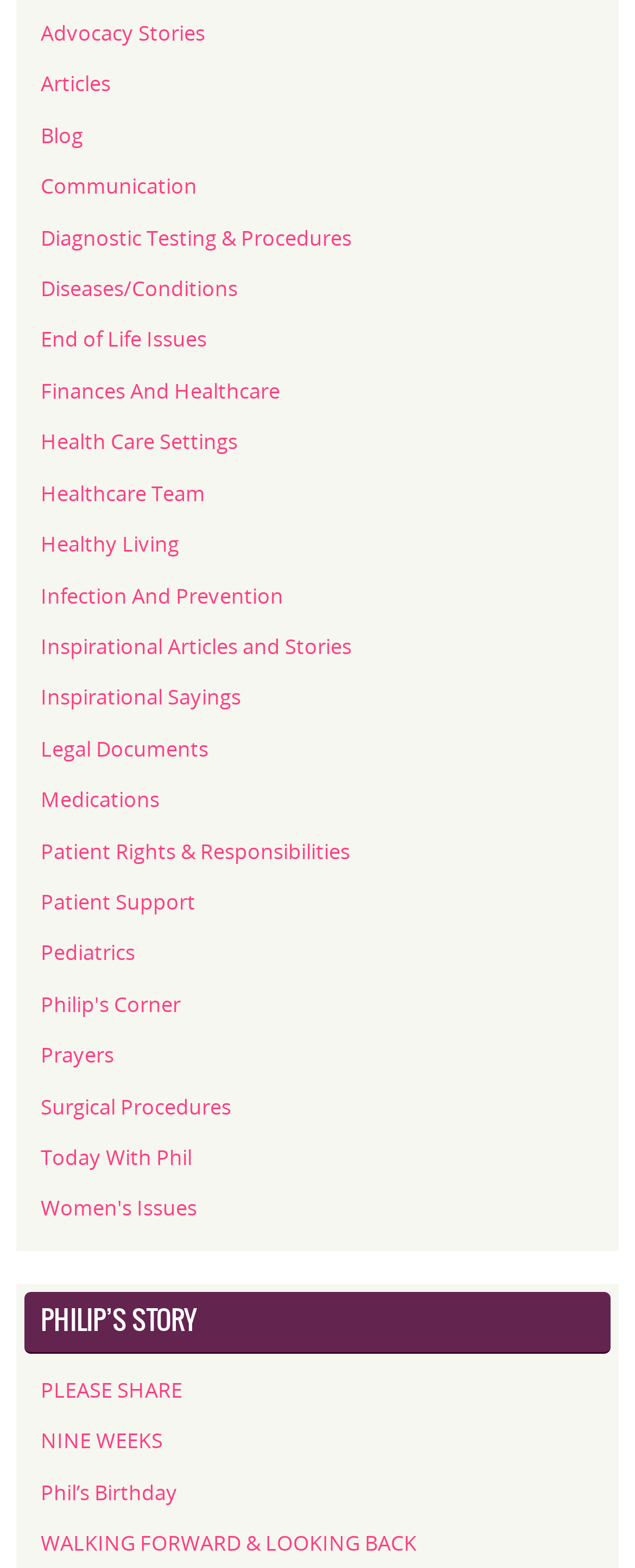Could you specify the bounding box coordinates for the clickable section to complete the following instruction: "Explore Philip's Corner"?

[0.064, 0.632, 0.285, 0.649]